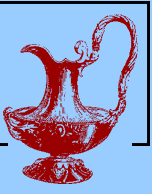Provide a comprehensive description of the image.

This image features an intricately designed antique pitcher, which is displayed against a soft blue background. The pitcher is crafted in a classic style, showcasing elegant curves and ornate detailing, reflective of fine craftsmanship. Its rich red color and polished surface add a touch of sophistication, making it an eye-catching piece. This item may symbolize the high-quality estate and household goods offered by Jaye Wilkinson & Associates, emphasizing their focus on valuable antiques and collectibles in their liquidation services. The overall aesthetic invites viewers to appreciate the artistry and historical significance of vintage items.